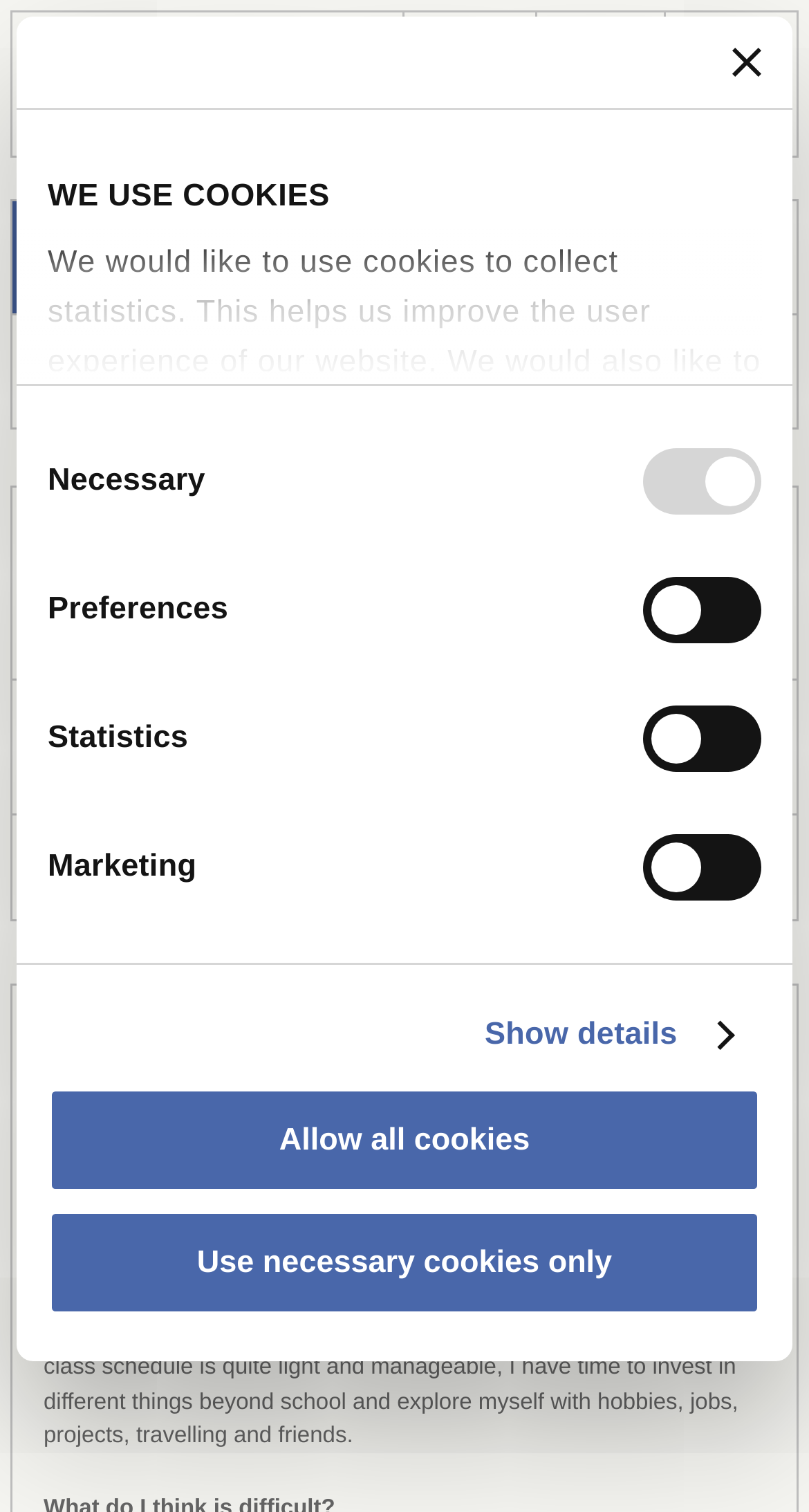What does River like about his life in Copenhagen?
Use the screenshot to answer the question with a single word or phrase.

Vibrant new life